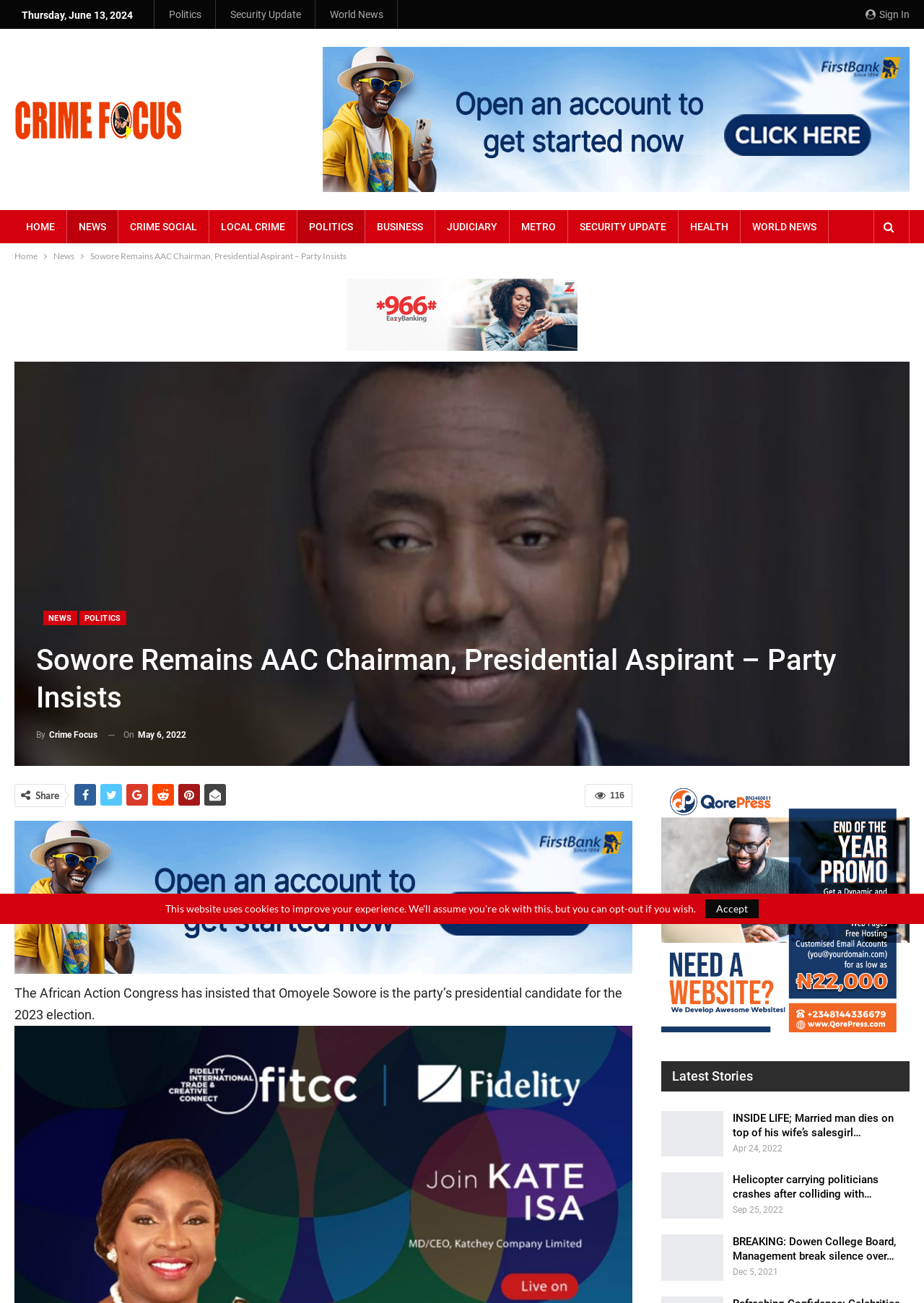Use a single word or phrase to answer the question: 
What is the date of the news article?

May 6, 2022